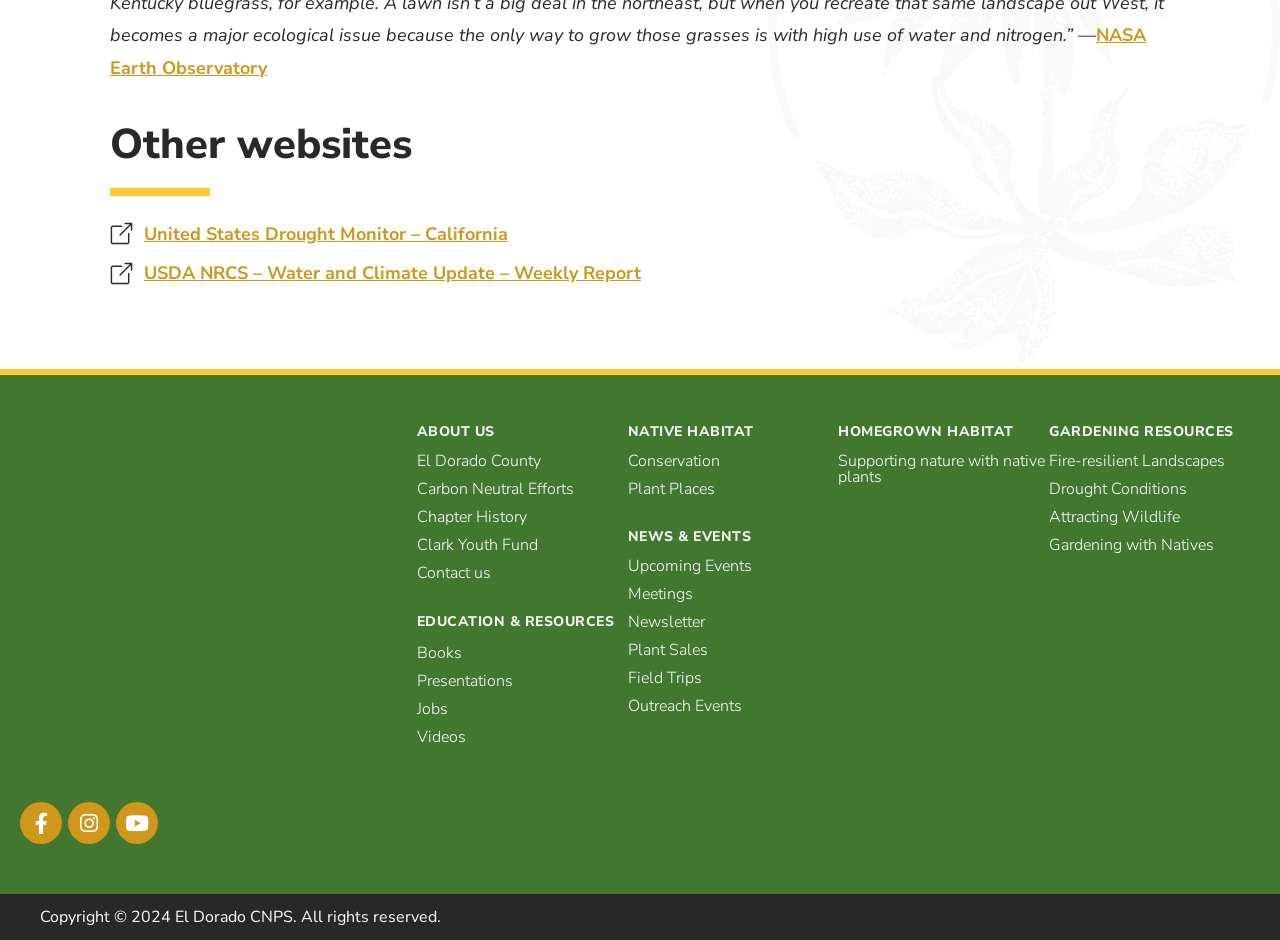Provide a one-word or short-phrase response to the question:
What is the purpose of the 'Carbon Neutral Efforts' link?

Learn about carbon neutral efforts